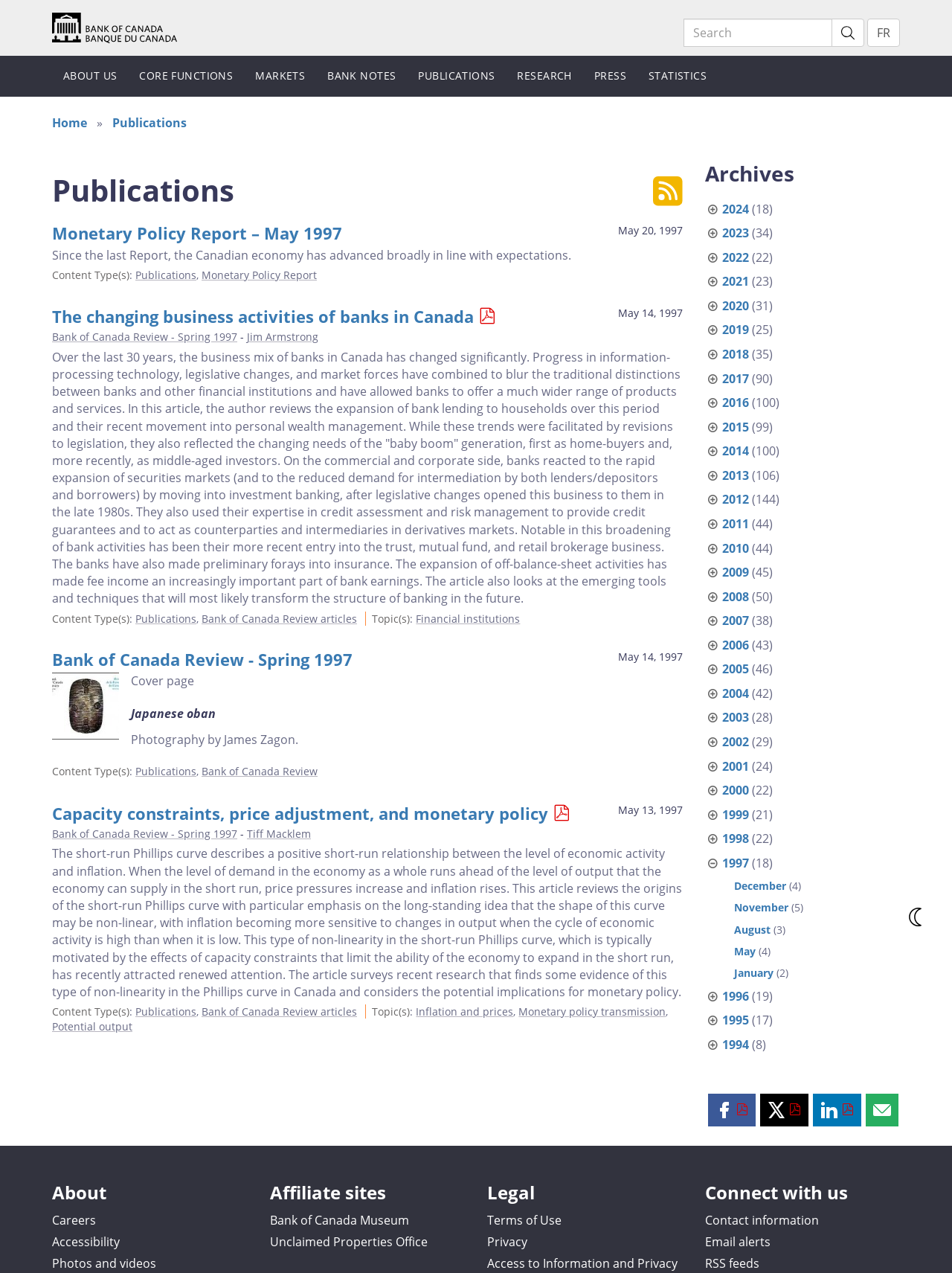Please identify the bounding box coordinates of the region to click in order to complete the task: "Subscribe to Publications". The coordinates must be four float numbers between 0 and 1, specified as [left, top, right, bottom].

[0.686, 0.139, 0.717, 0.162]